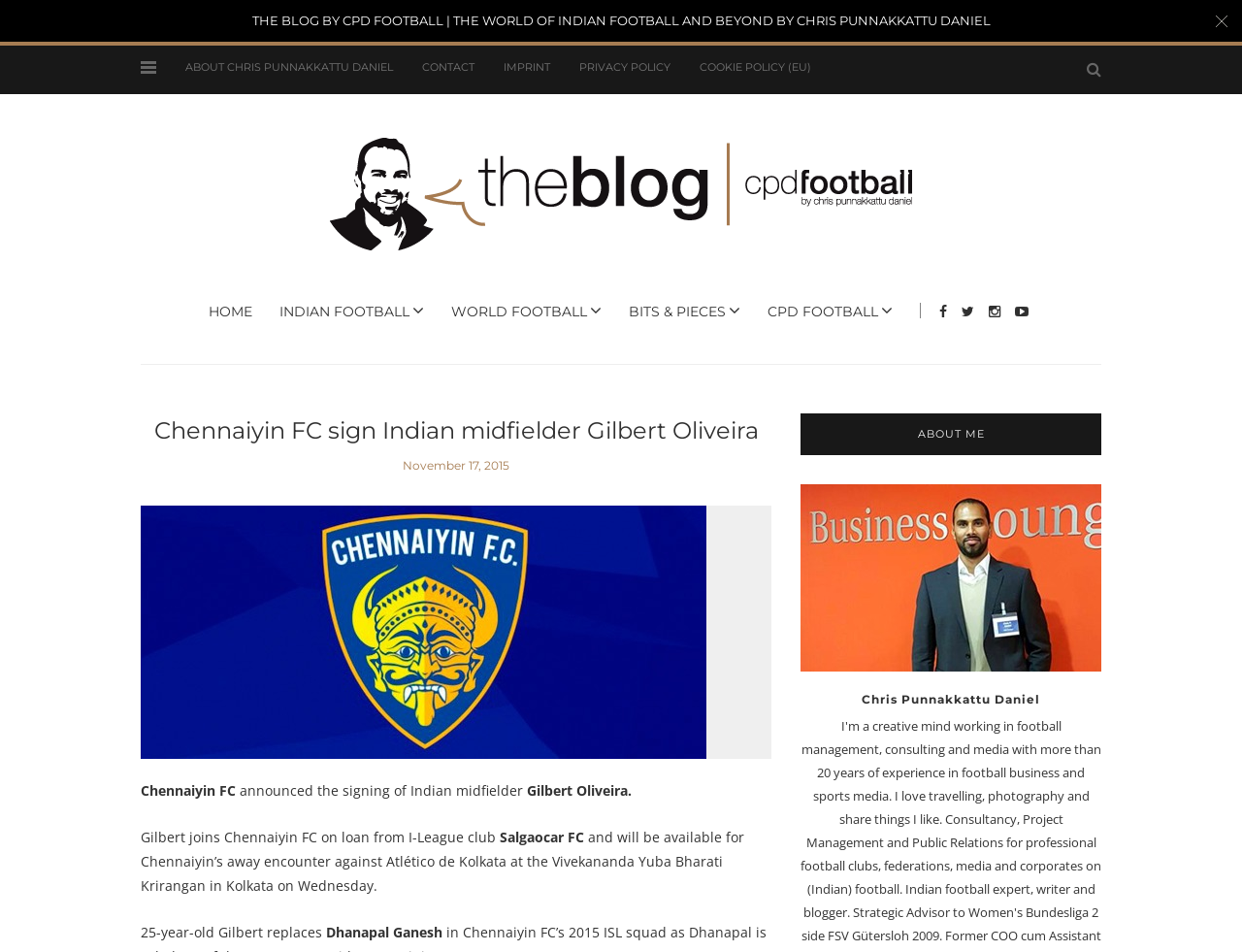Find the bounding box coordinates of the area that needs to be clicked in order to achieve the following instruction: "Read the ABOUT CHRIS PUNNAKKATTU DANIEL page". The coordinates should be specified as four float numbers between 0 and 1, i.e., [left, top, right, bottom].

[0.149, 0.064, 0.316, 0.078]